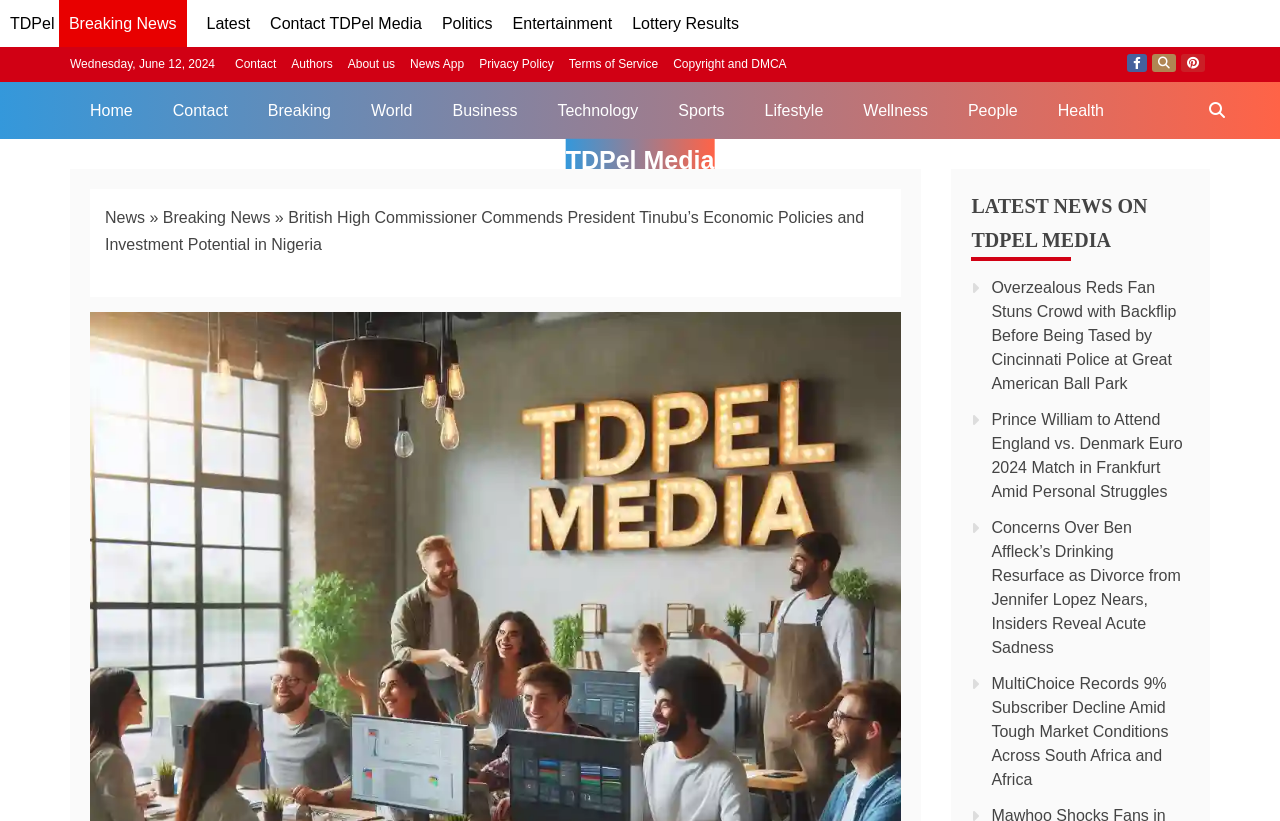Find and generate the main title of the webpage.

British High Commissioner Commends President Tinubu’s Economic Policies and Investment Potential in Nigeria